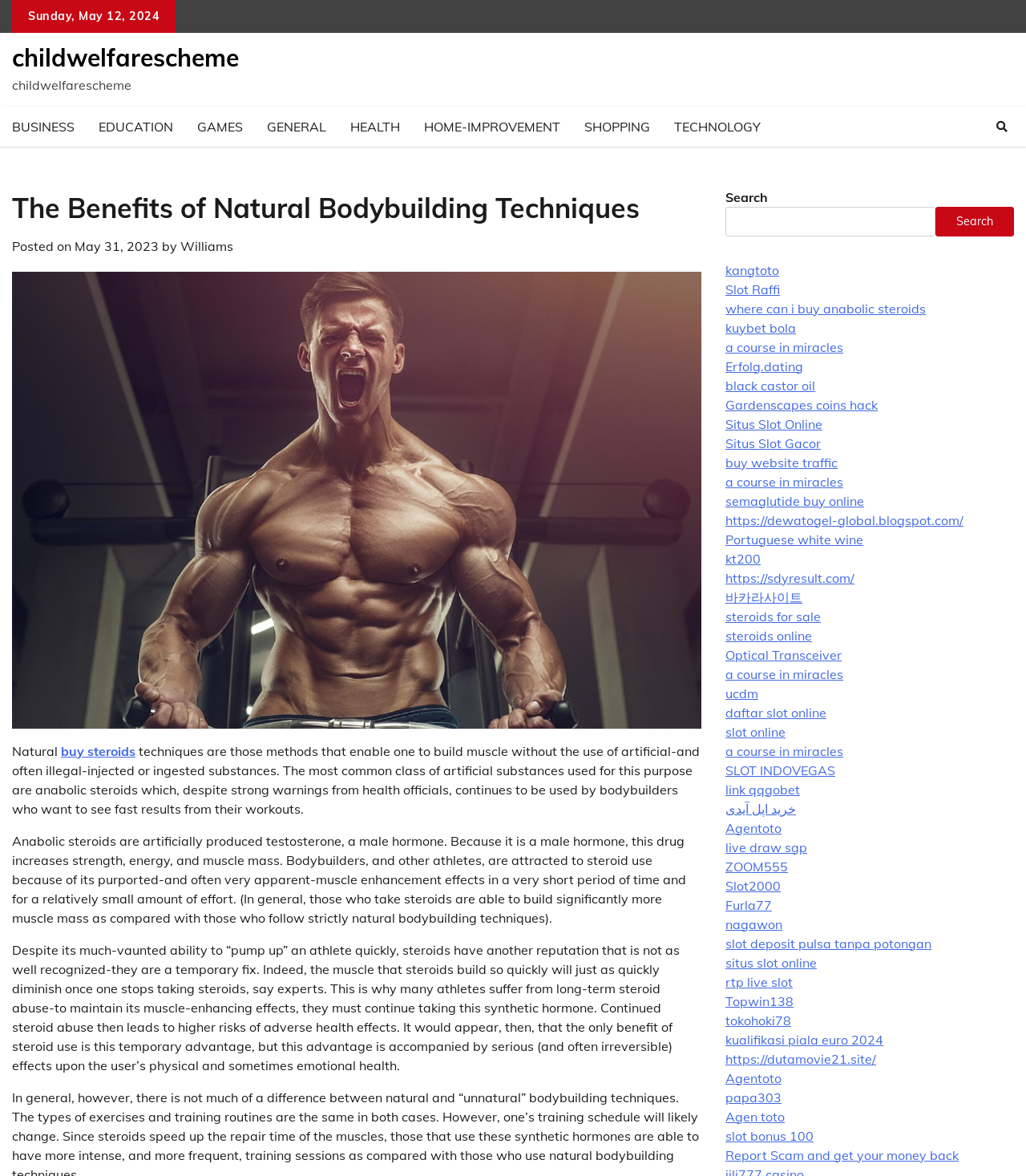Please provide the bounding box coordinates for the element that needs to be clicked to perform the instruction: "Click on the 'buy steroids' link". The coordinates must consist of four float numbers between 0 and 1, formatted as [left, top, right, bottom].

[0.059, 0.632, 0.132, 0.645]